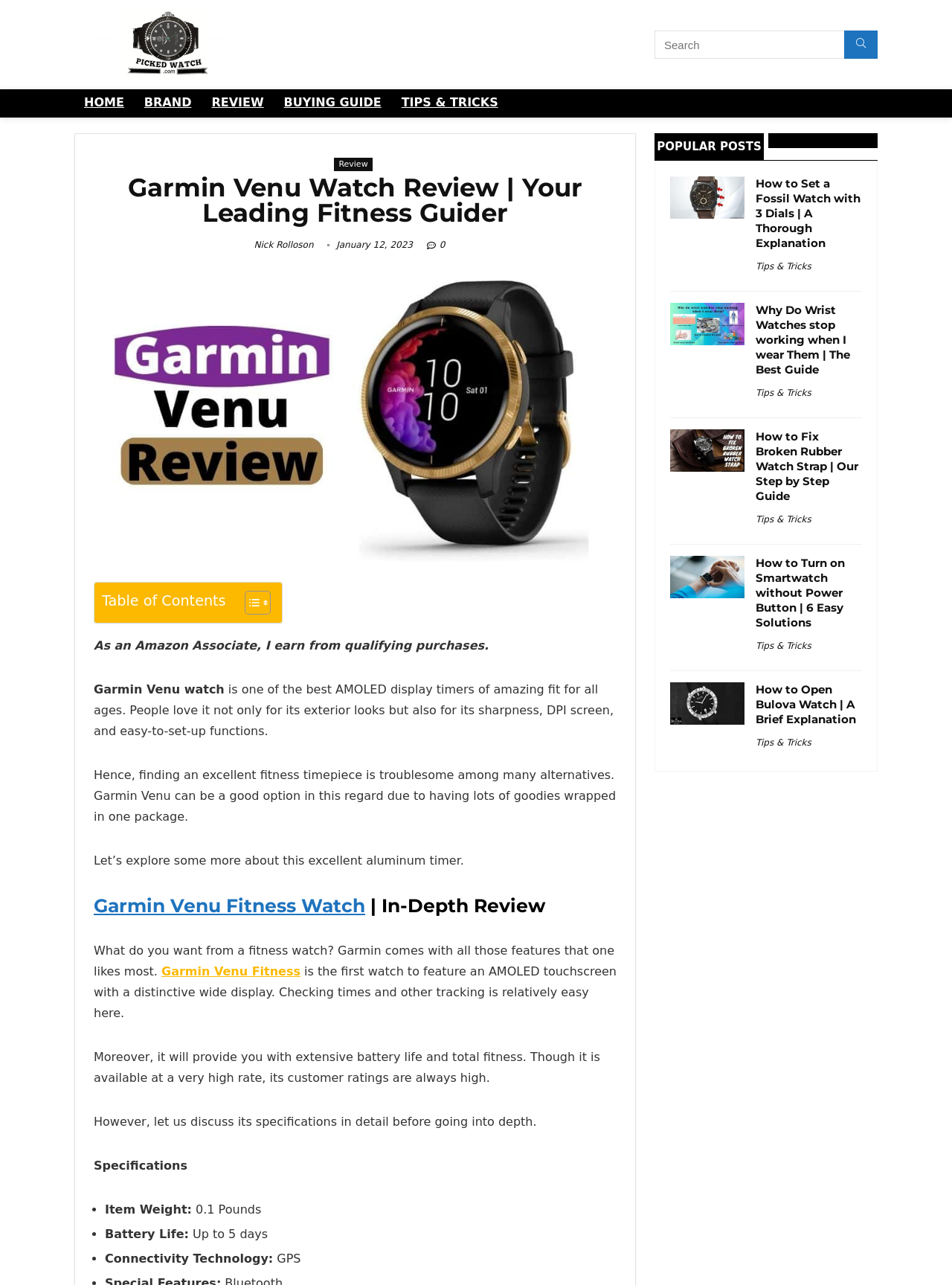Please identify the coordinates of the bounding box that should be clicked to fulfill this instruction: "Search for a keyword".

[0.688, 0.024, 0.922, 0.046]